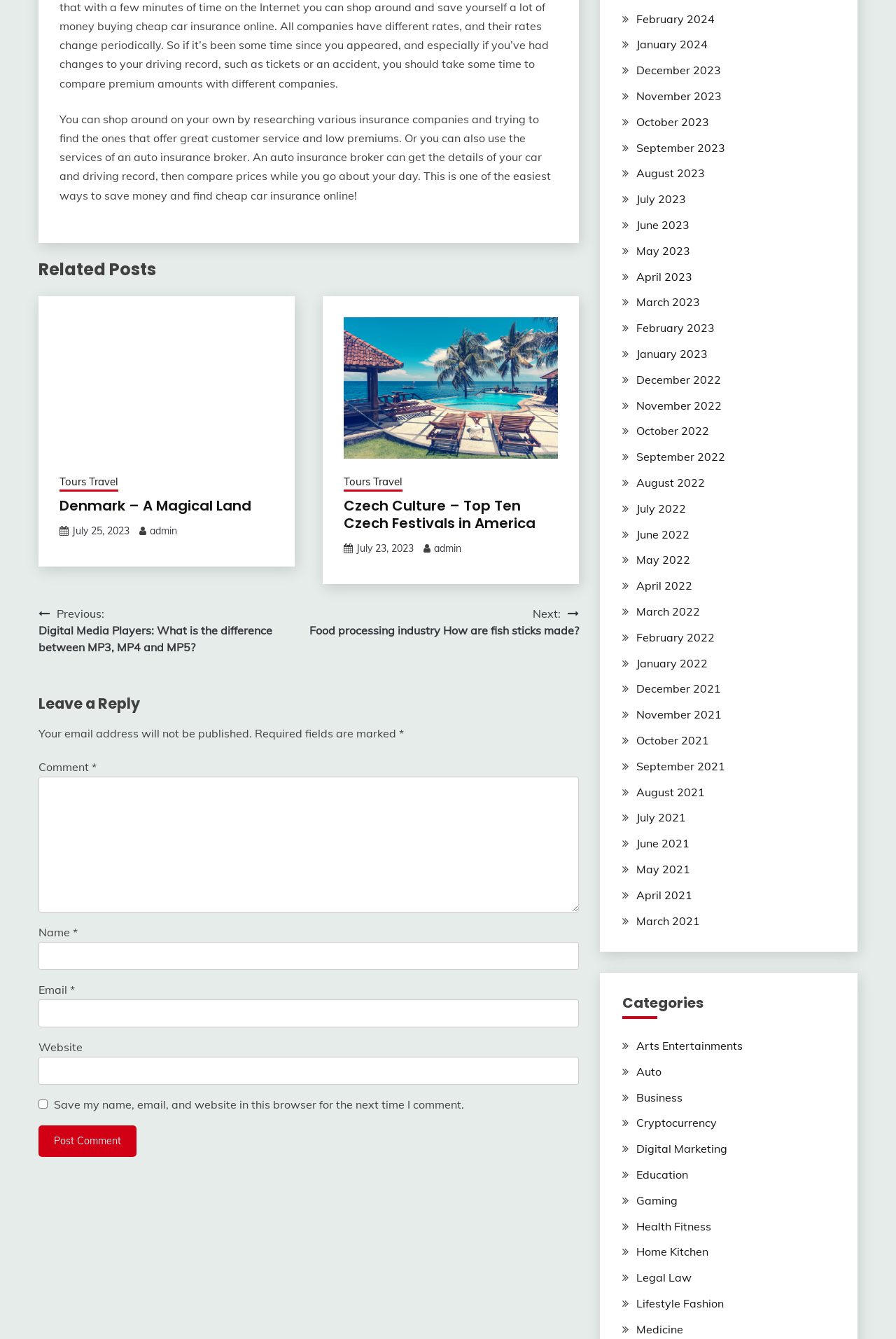Please provide a one-word or phrase answer to the question: 
What is the date of the post 'Tours Travel'?

July 25, 2023